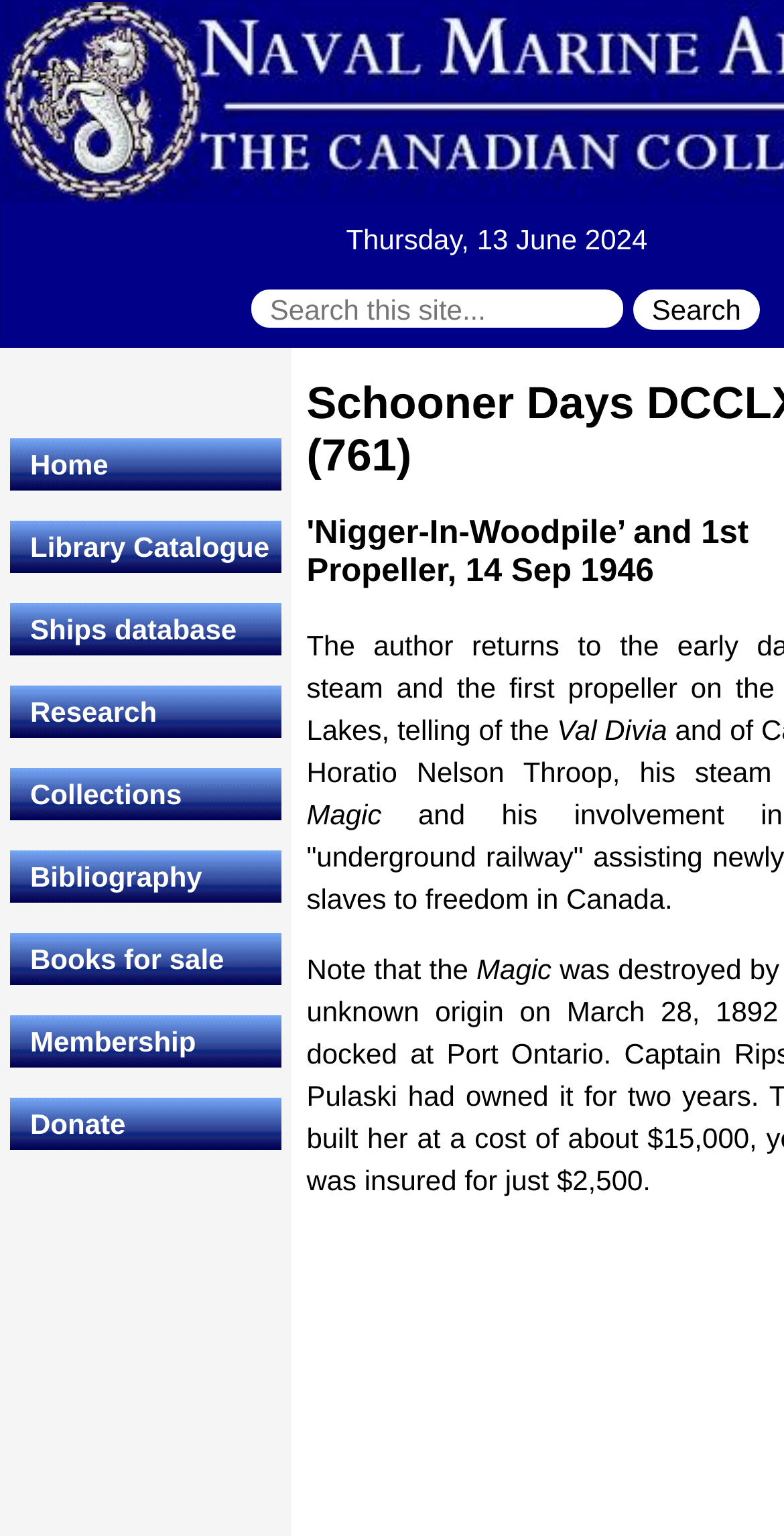Locate the coordinates of the bounding box for the clickable region that fulfills this instruction: "Click on Donate".

[0.013, 0.714, 0.359, 0.748]